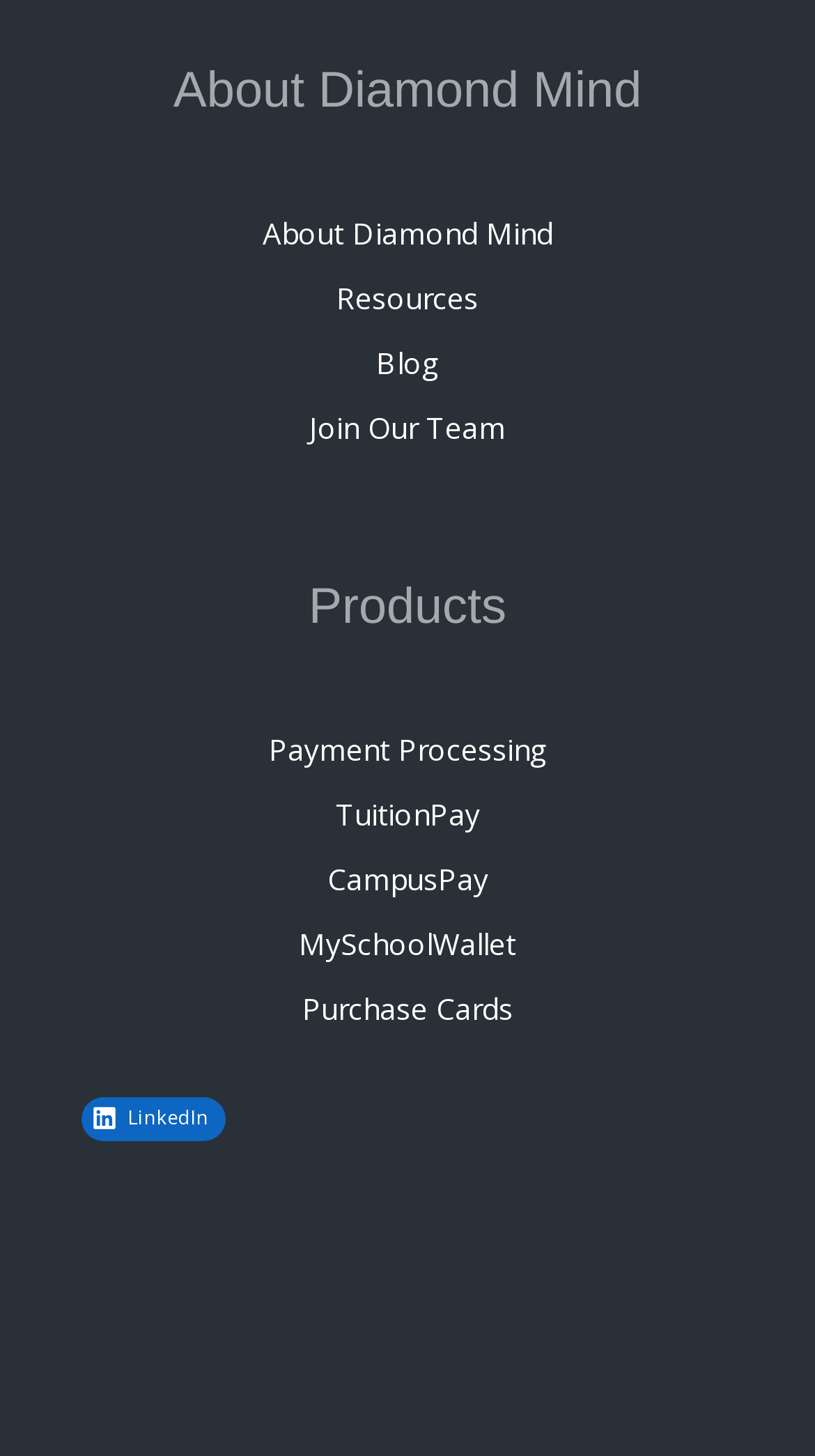Determine the bounding box coordinates of the UI element described by: "Purchase Cards".

[0.371, 0.679, 0.629, 0.706]